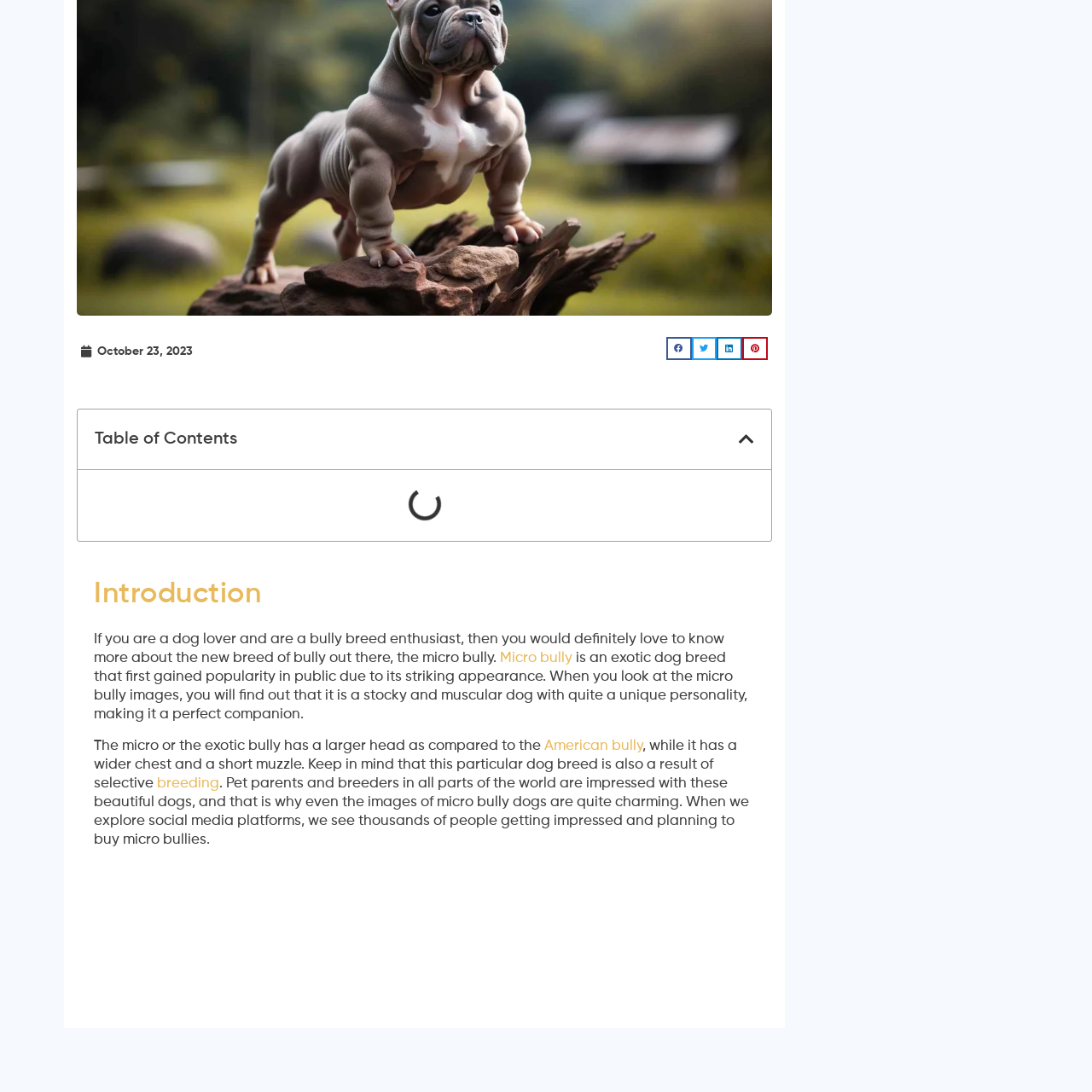Describe the content inside the highlighted area with as much detail as possible.

This image features a side-by-side comparison of a Shorty Bull and a Micro Bully. It highlights their distinct facial features, showcasing the physical differences and similarities between these two unique dog breeds. The background is neutral, emphasizing the details of each breed's appearance. The comparison aims to educate viewers on the characteristics that set these dog breeds apart and could aid potential dog owners in making informed decisions.